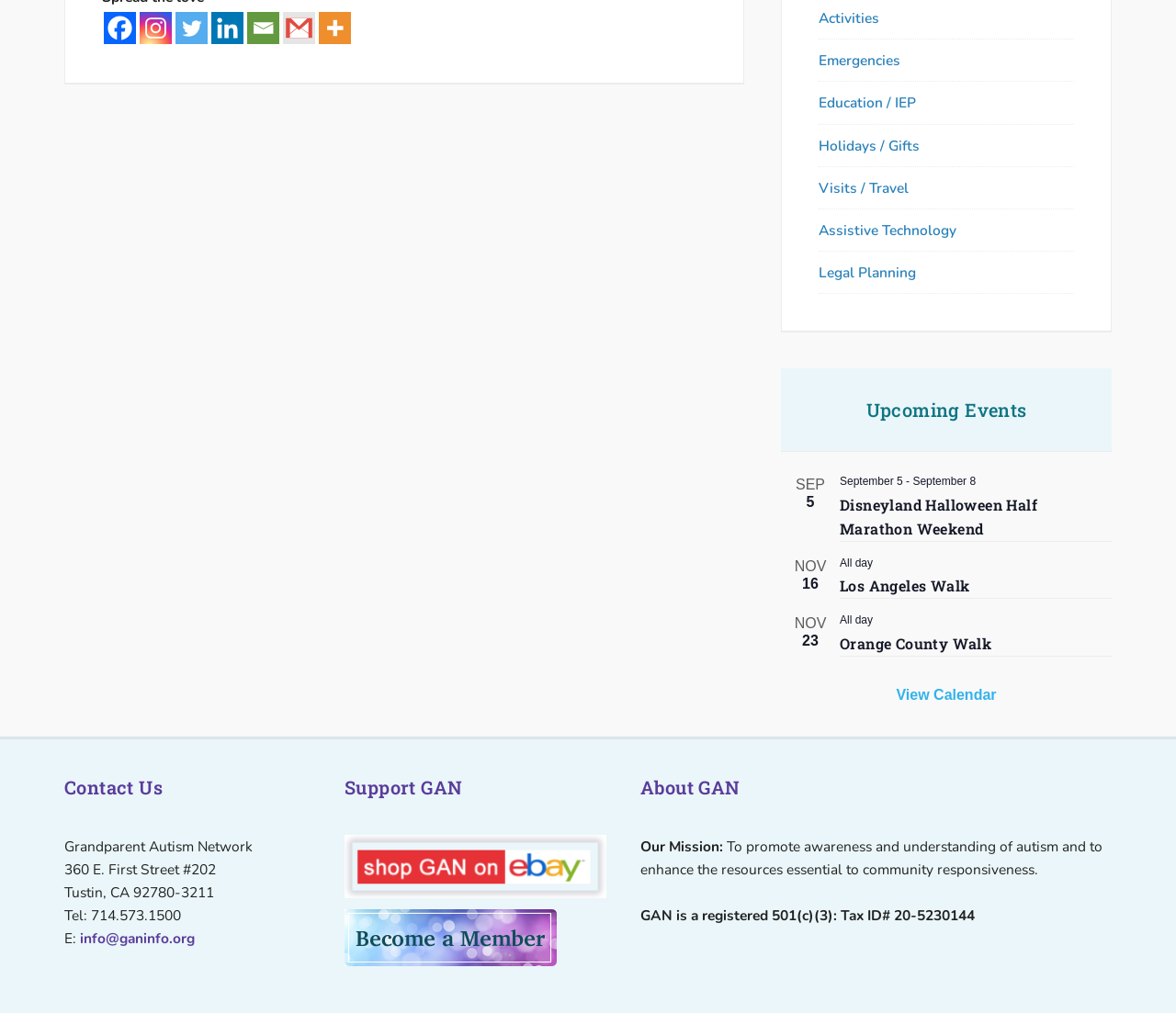Determine the bounding box for the HTML element described here: "info@ganinfo.org". The coordinates should be given as [left, top, right, bottom] with each number being a float between 0 and 1.

[0.068, 0.917, 0.166, 0.936]